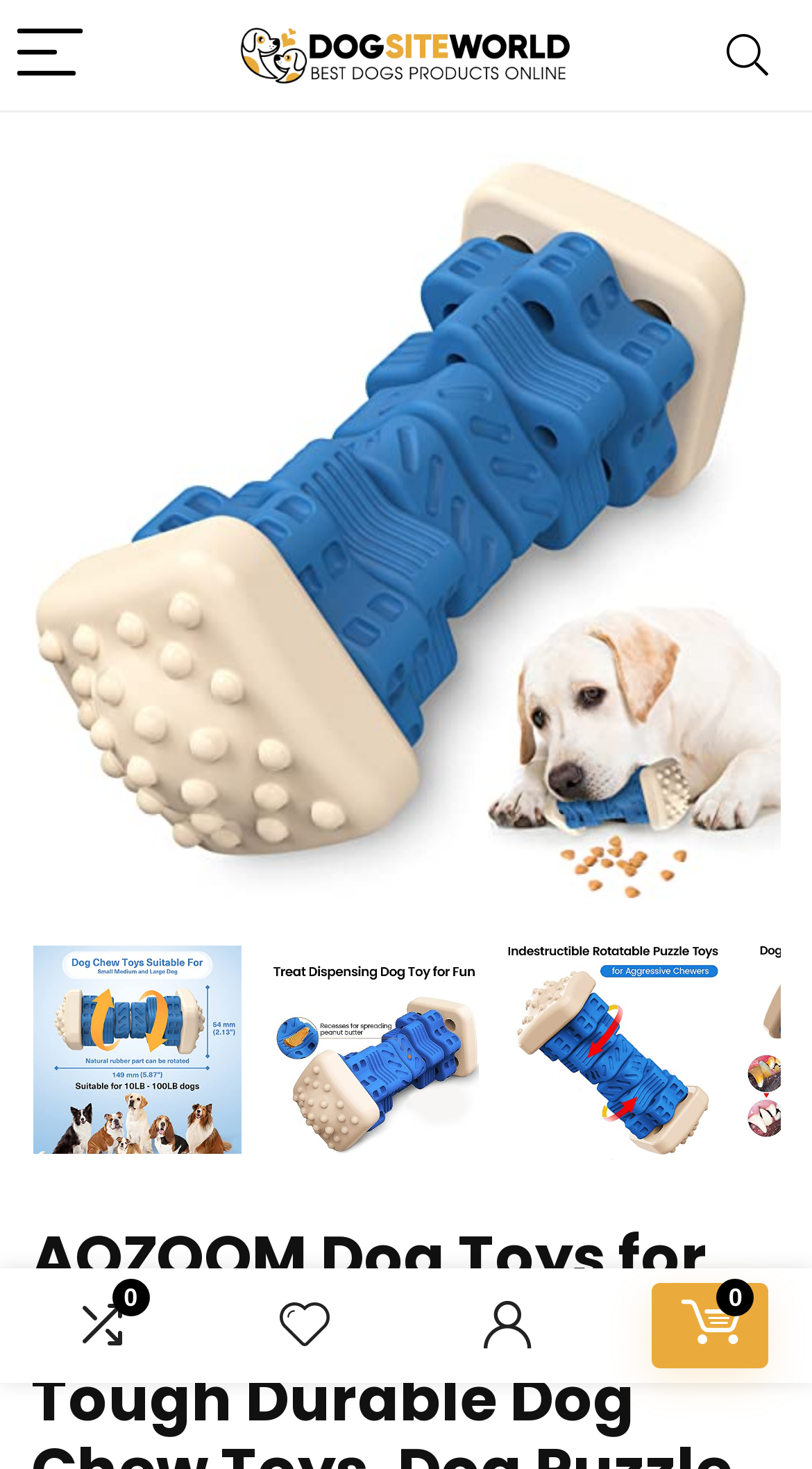What type of dogs is the product suitable for?
Provide a detailed and extensive answer to the question.

The product description mentions that the dog toys are suitable for 'Large Medium Small Dogs', which suggests that the product is designed to be used by dogs of different sizes.